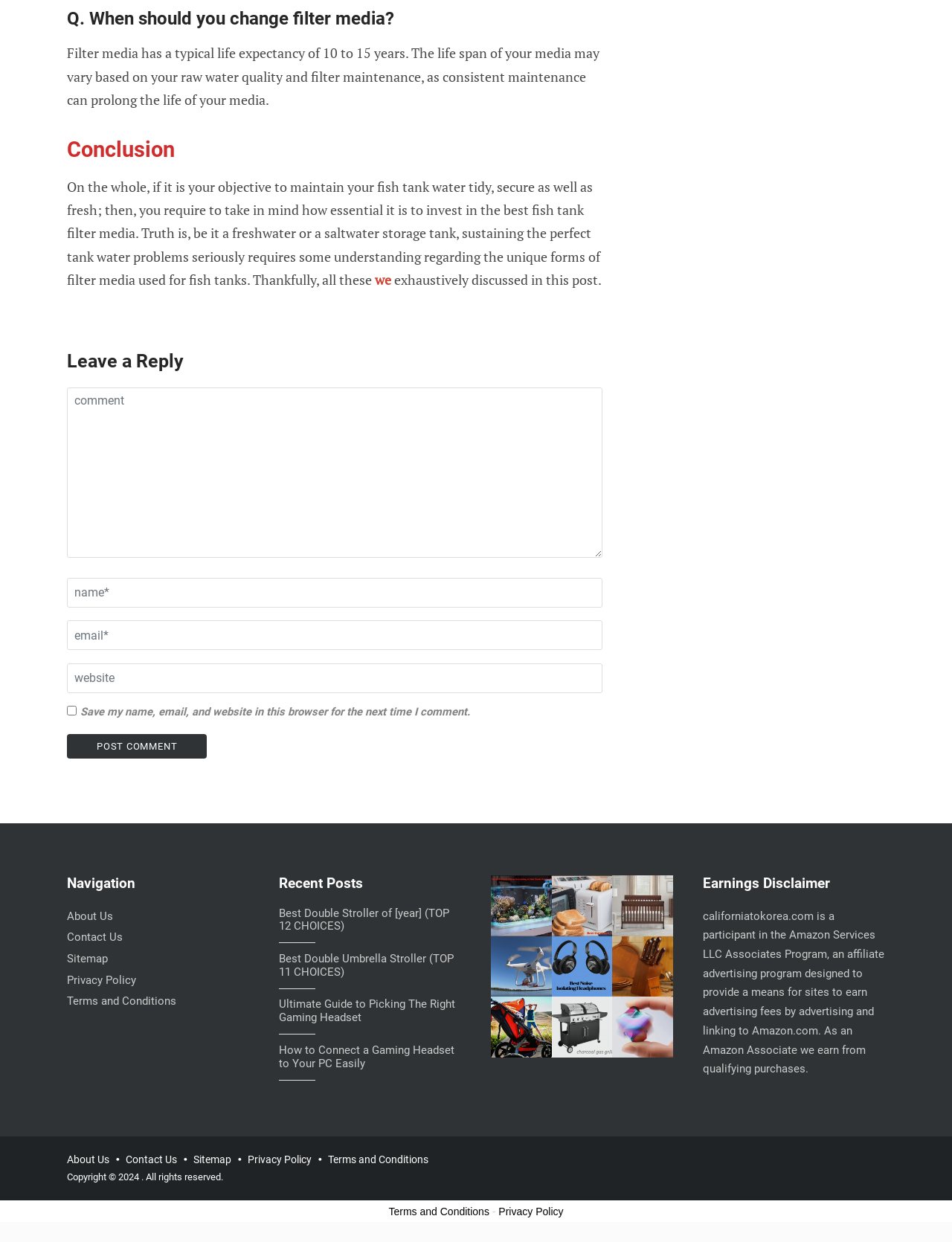Please identify the bounding box coordinates of the clickable area that will fulfill the following instruction: "Enter text in the first reply textbox". The coordinates should be in the format of four float numbers between 0 and 1, i.e., [left, top, right, bottom].

[0.07, 0.312, 0.633, 0.449]